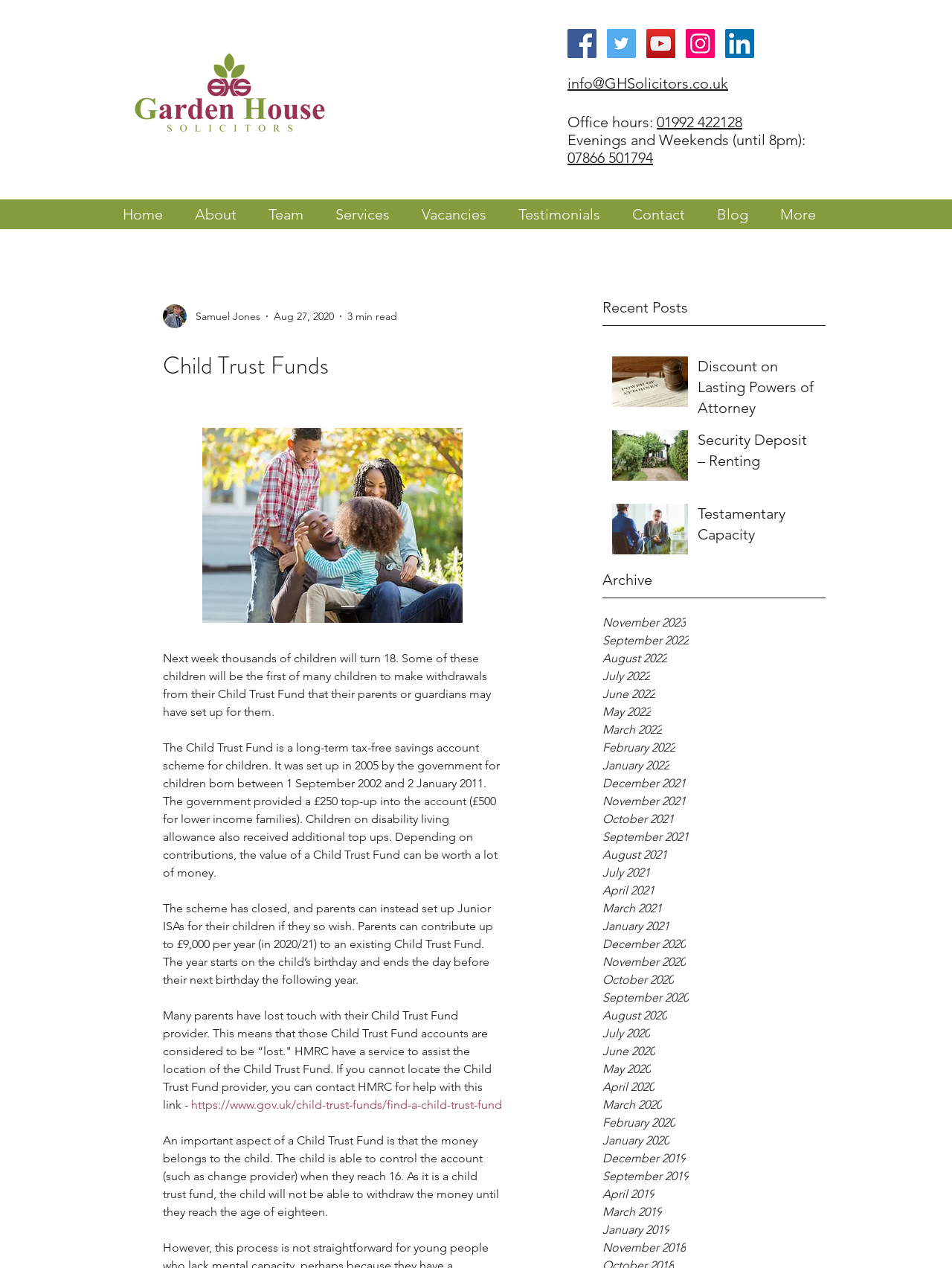What is the phone number for evenings and weekends?
Please provide a single word or phrase as your answer based on the screenshot.

07866 501794